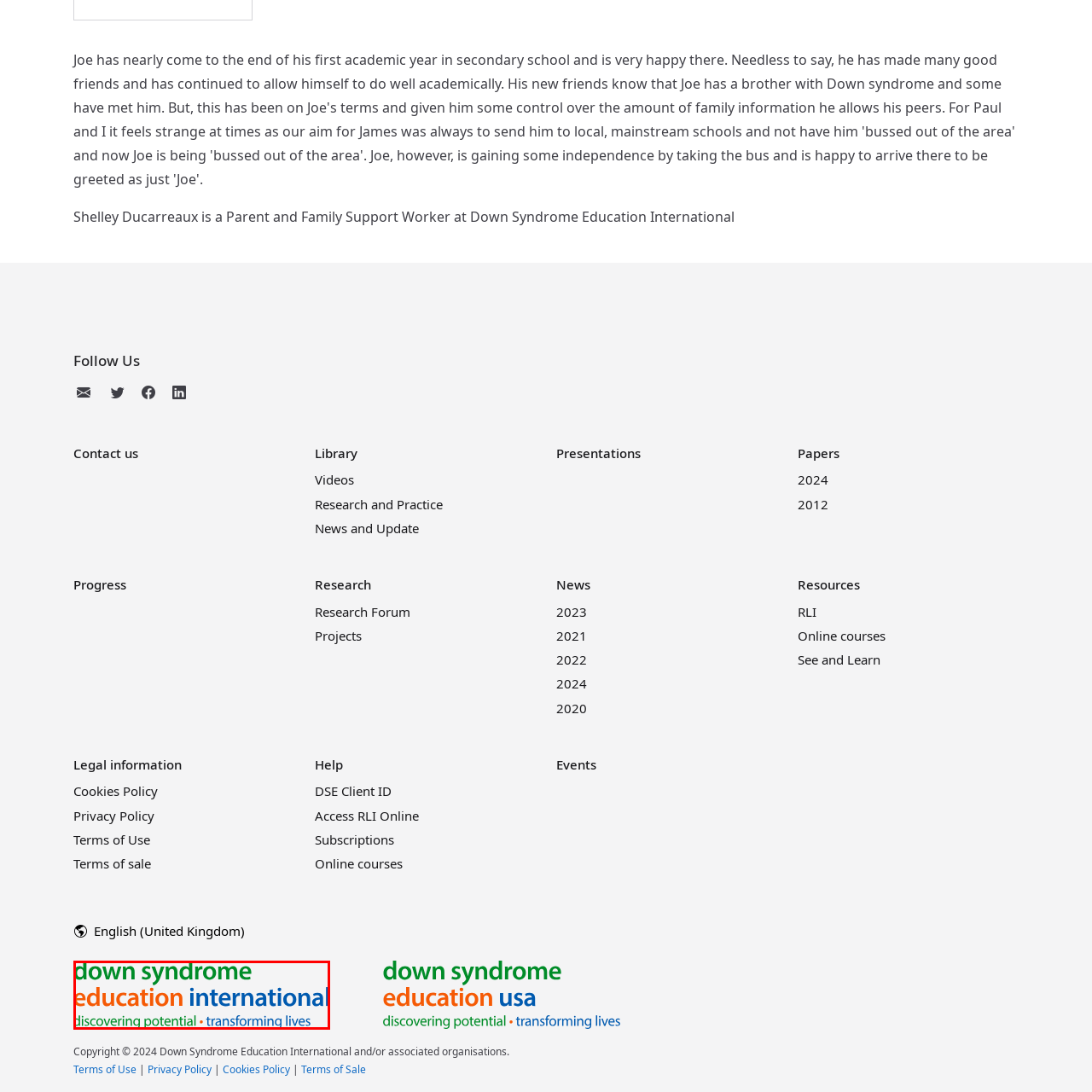Observe the content inside the red rectangle and respond to the question with one word or phrase: 
What is the tagline of Down Syndrome Education International?

discovering potential • transforming lives